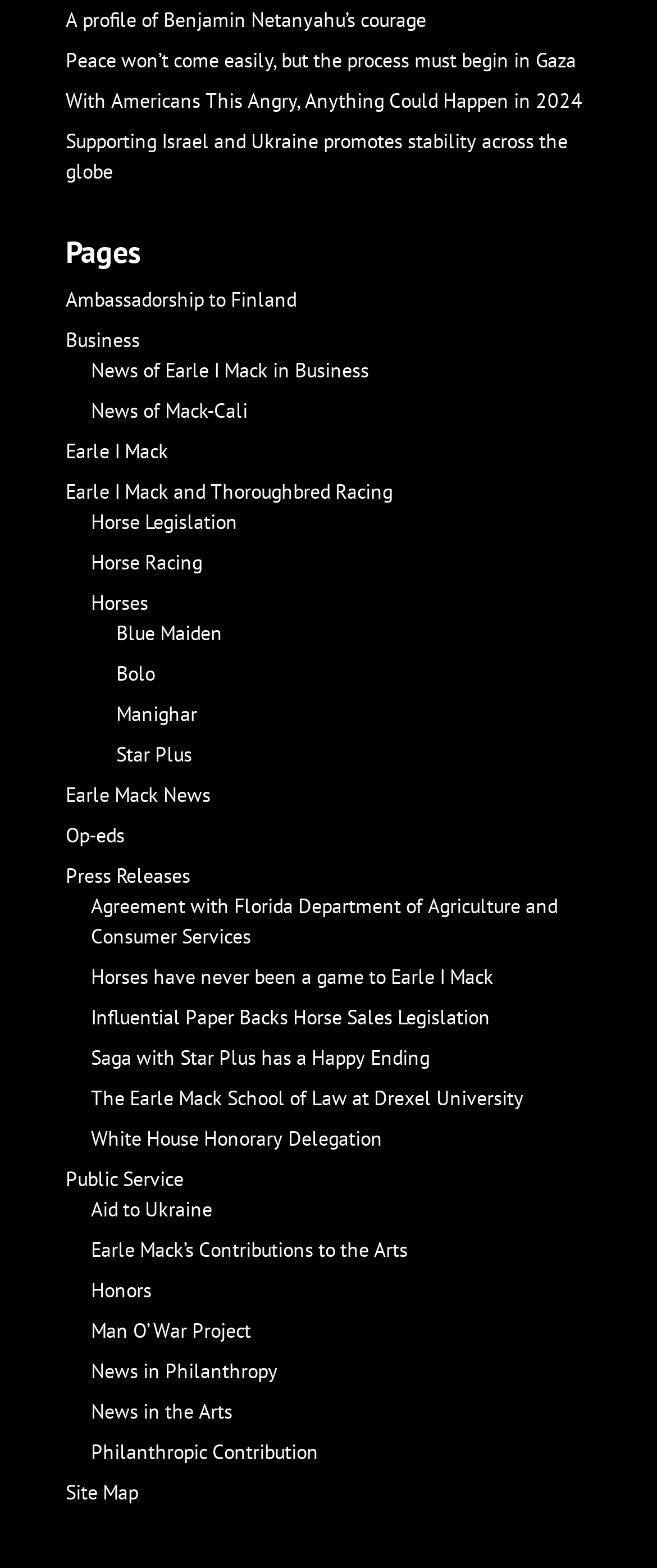Please reply to the following question using a single word or phrase: 
What is the last link on the webpage?

Site Map